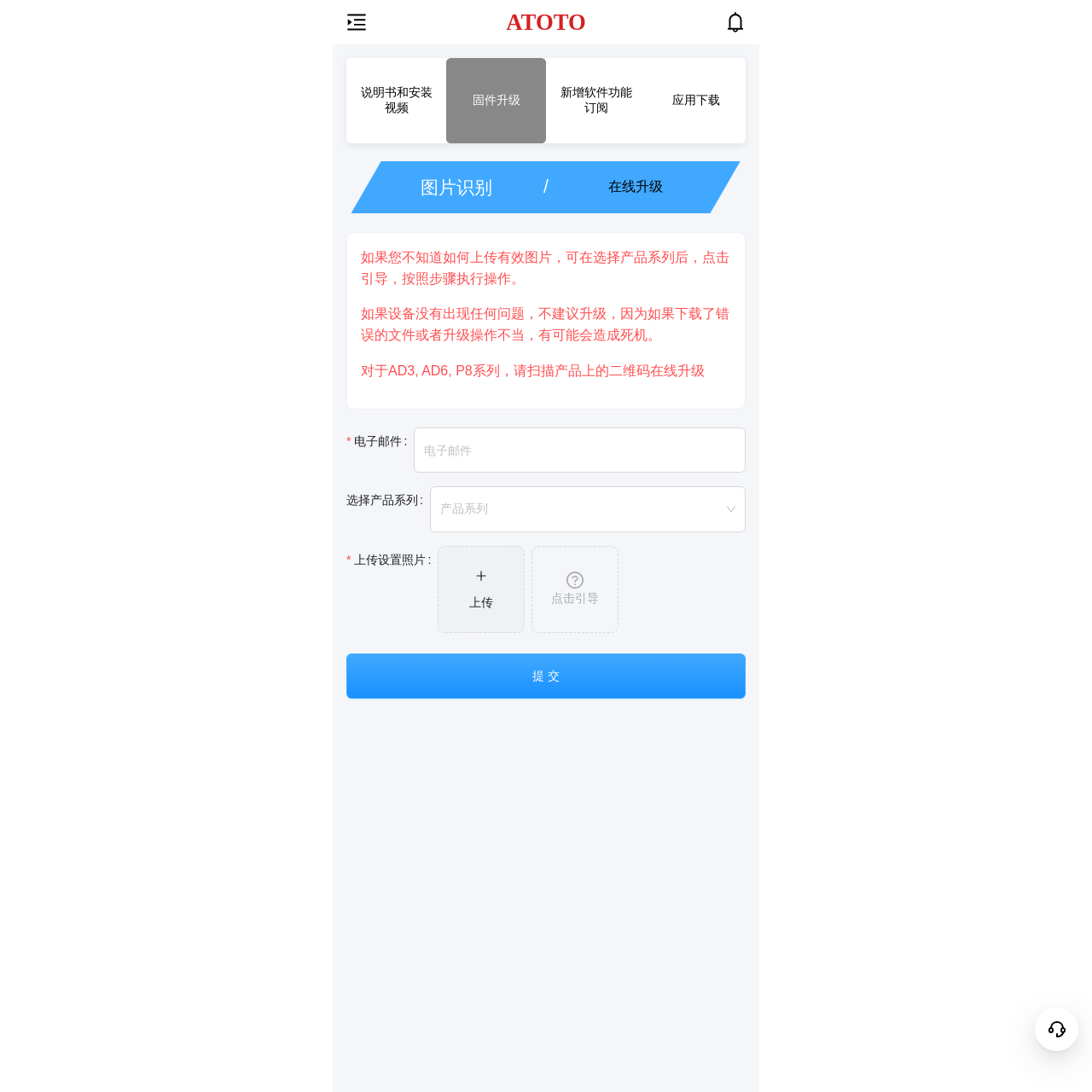Pinpoint the bounding box coordinates of the clickable area needed to execute the instruction: "Go to next post". The coordinates should be specified as four float numbers between 0 and 1, i.e., [left, top, right, bottom].

None